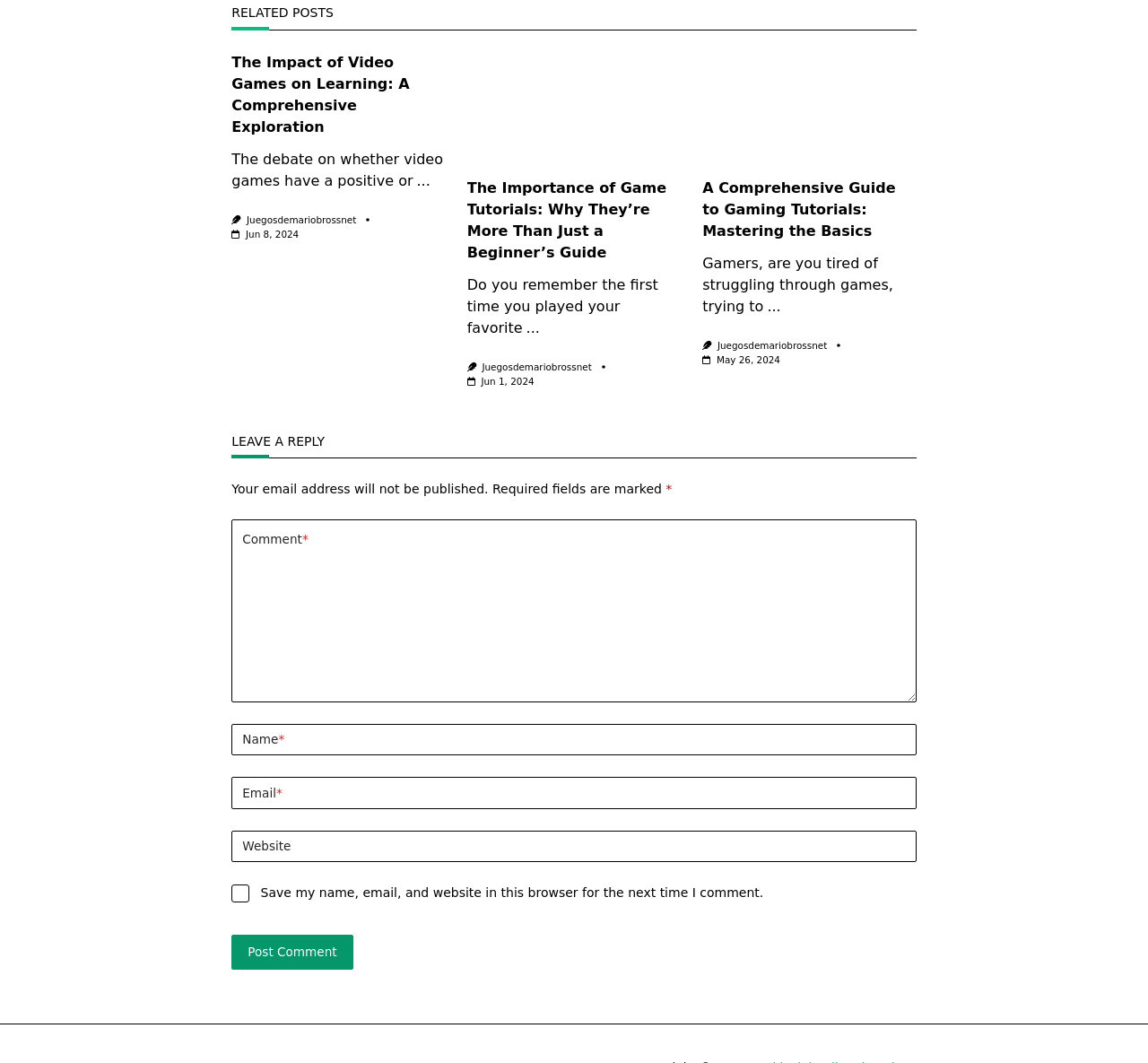Please analyze the image and provide a thorough answer to the question:
What information is required to leave a comment?

The required information to leave a comment can be determined by looking at the required textboxes, which are 'Name', 'Email', and 'Comment'. These fields are marked with an asterisk, indicating that they are required.